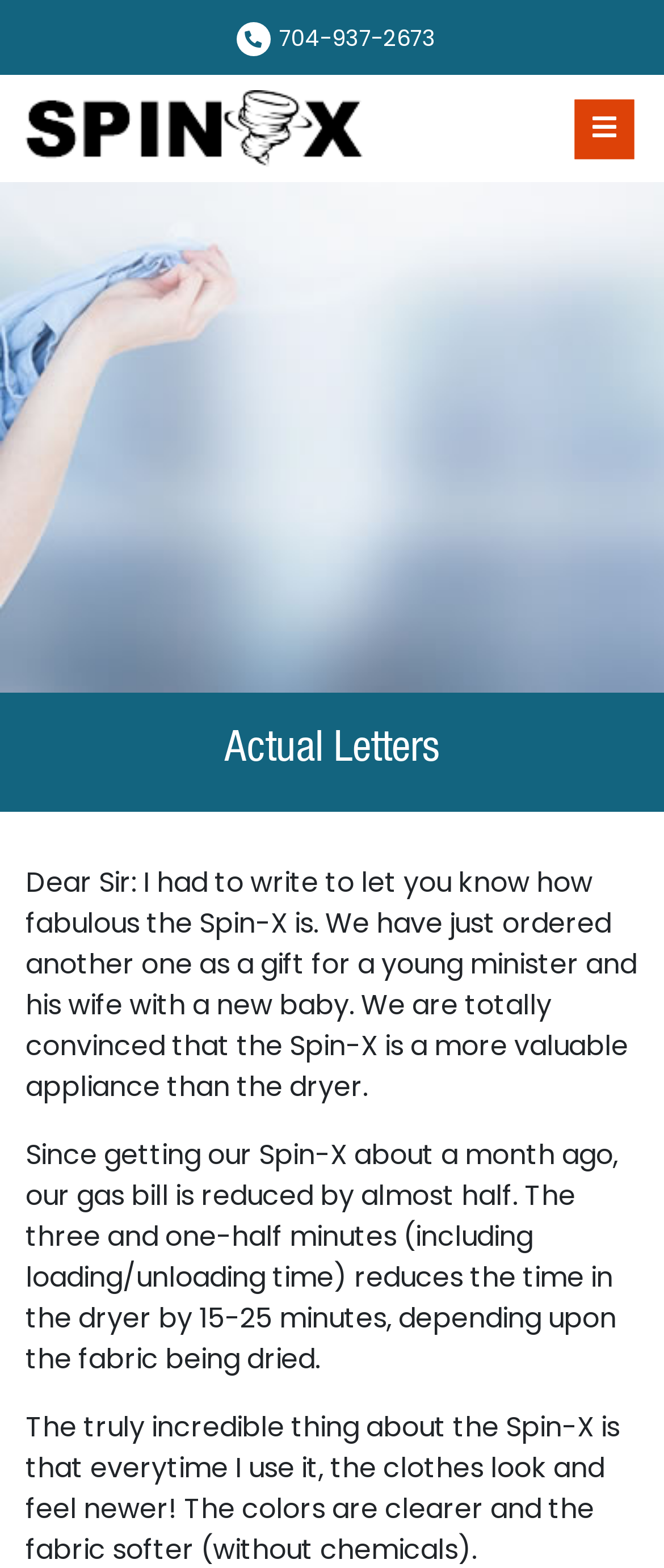What is the benefit of using the Spin-X?
Refer to the image and respond with a one-word or short-phrase answer.

reduced gas bill